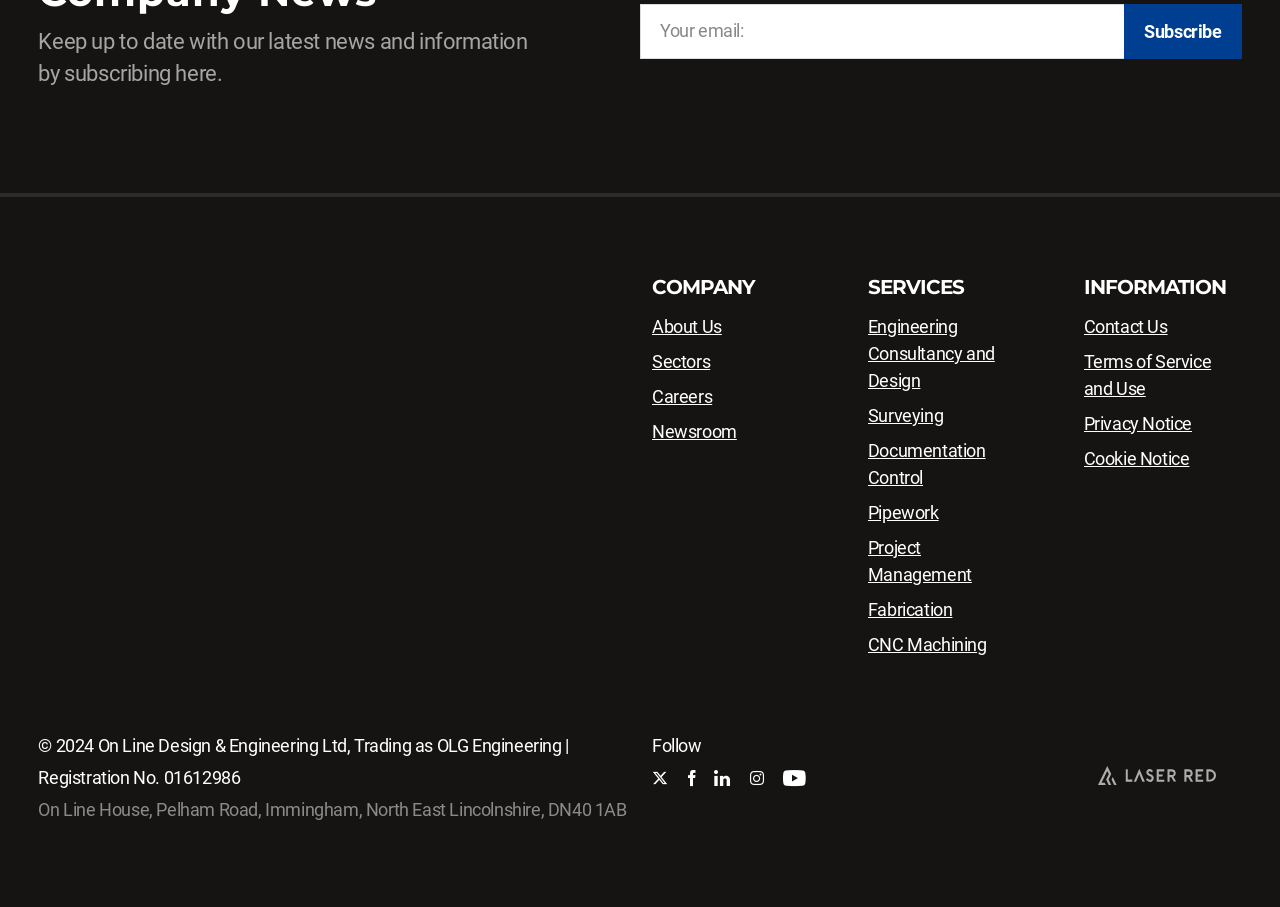What services does the company offer?
Please elaborate on the answer to the question with detailed information.

The services offered by the company can be found in the links under the 'SERVICES' heading, which include 'Engineering Consultancy and Design', 'Surveying', 'Documentation Control', and others.